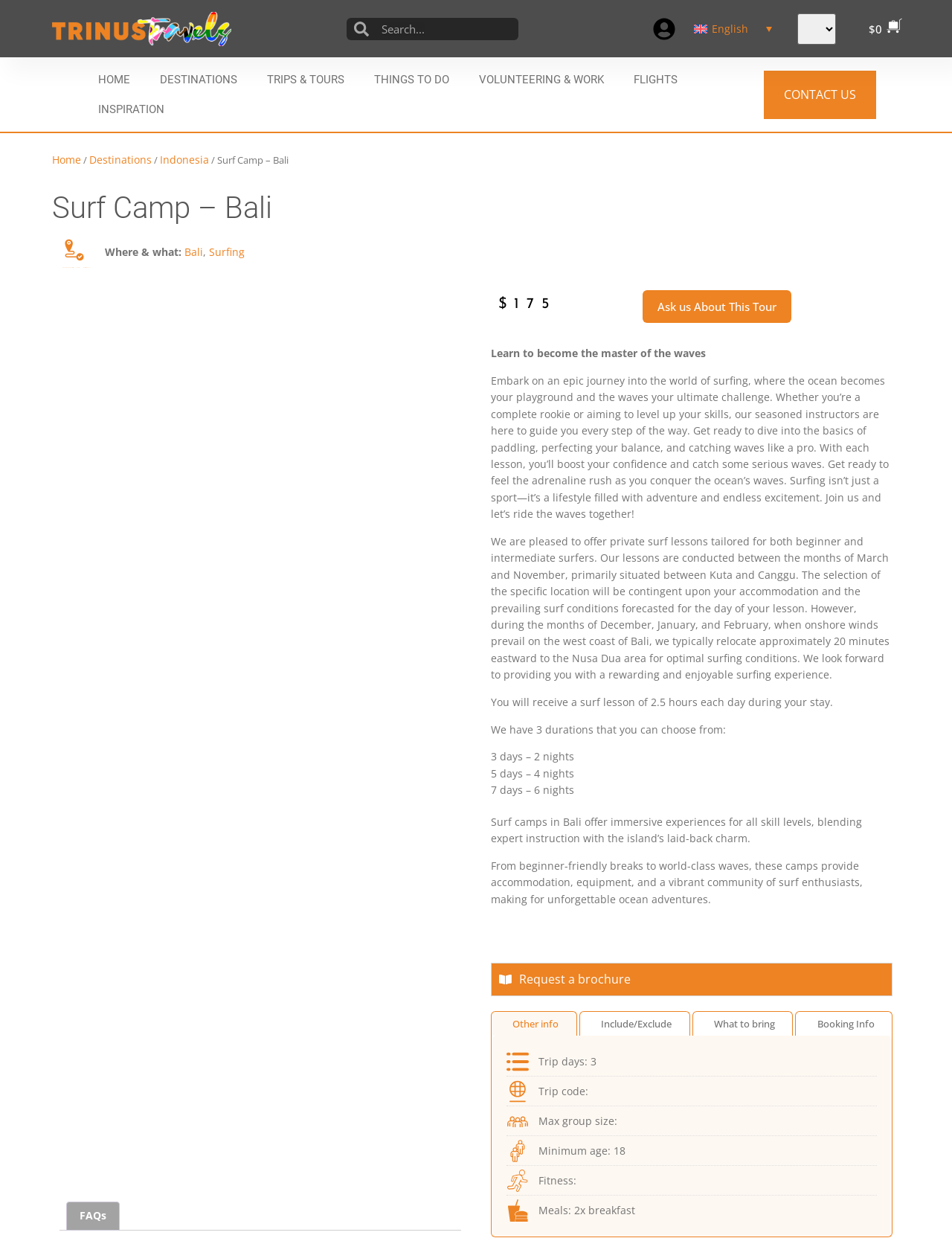Find the bounding box coordinates for the area that must be clicked to perform this action: "Click on the 'Our office' link".

None